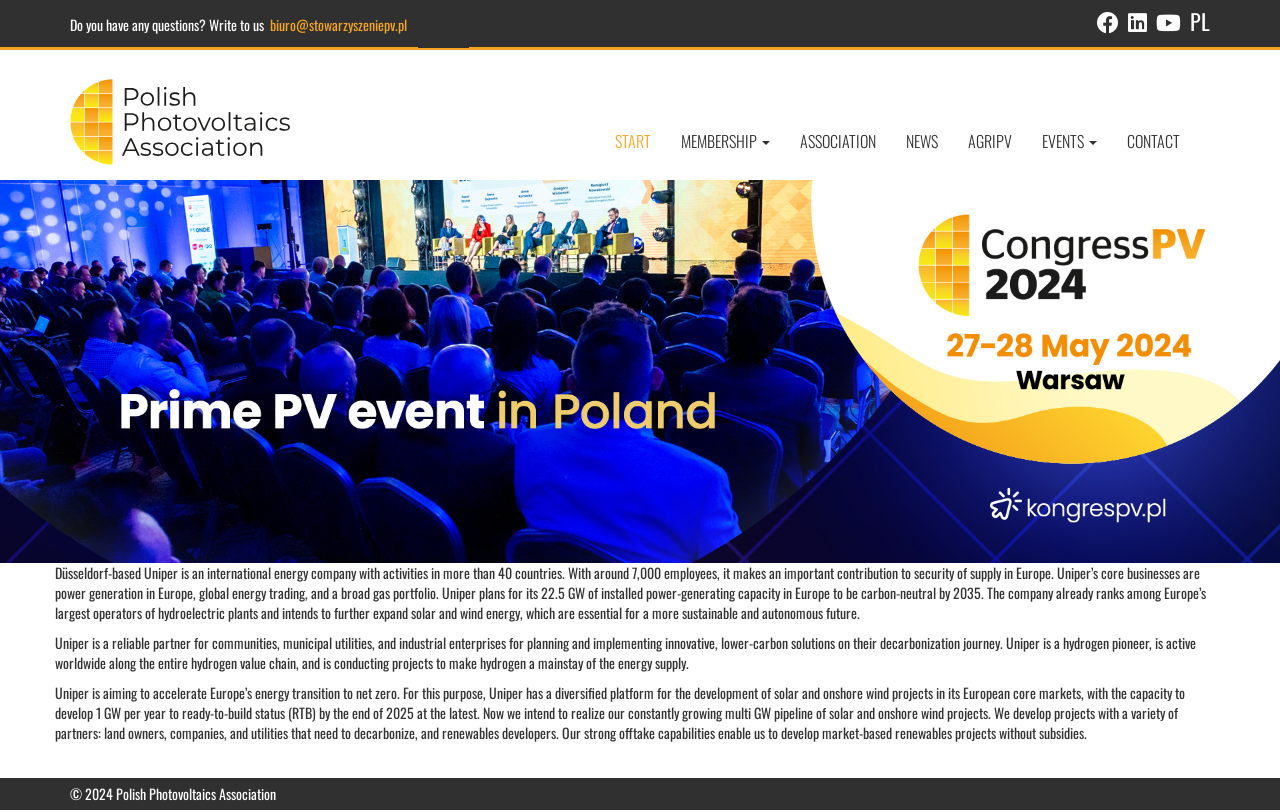Identify the bounding box coordinates for the UI element described as follows: "parent_node: START". Ensure the coordinates are four float numbers between 0 and 1, formatted as [left, top, right, bottom].

[0.043, 0.067, 0.238, 0.128]